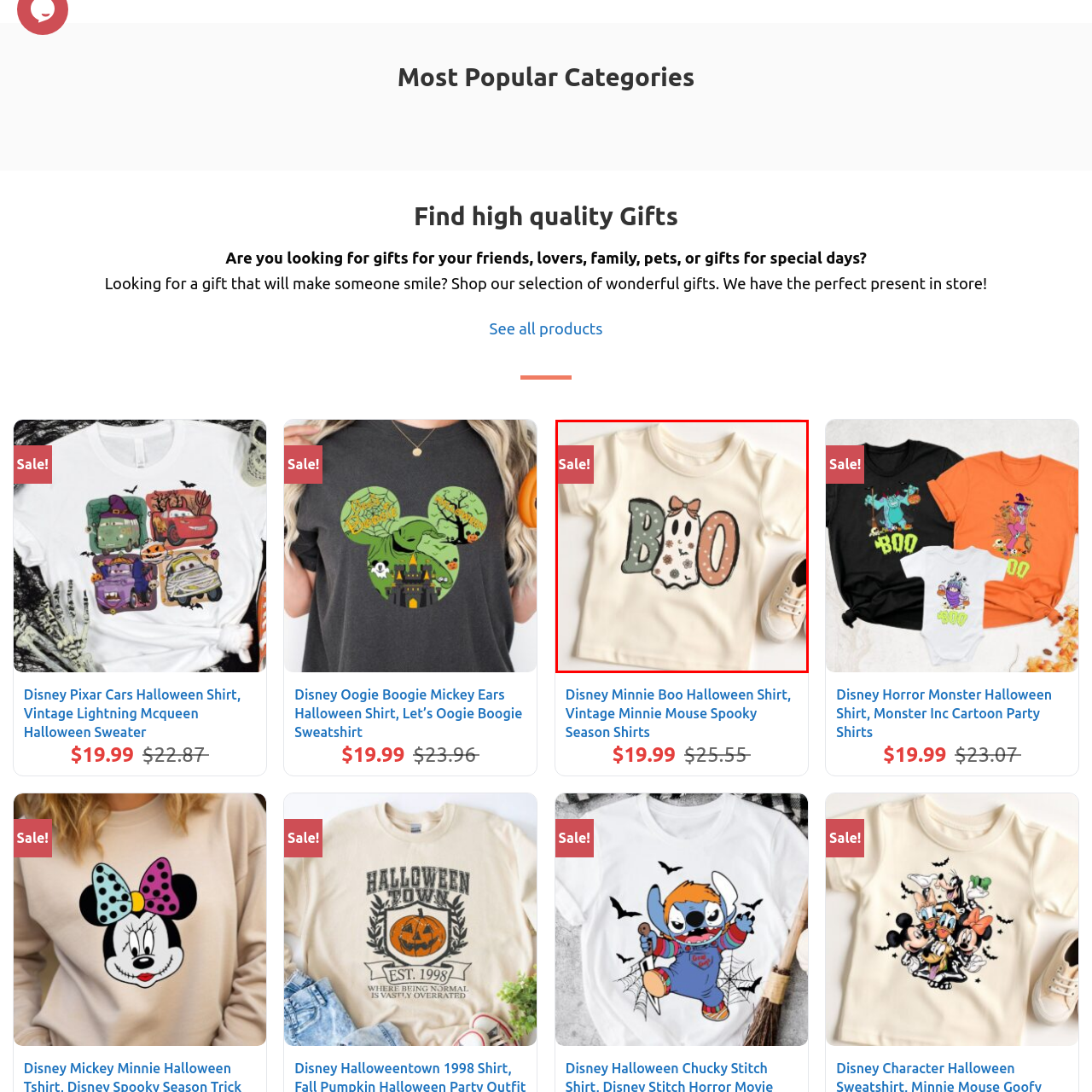Please review the portion of the image contained within the red boundary and provide a detailed answer to the subsequent question, referencing the image: What is the character on the t-shirt wearing?

The caption describes the ghost character as 'adorned with a charming bow', which suggests that the character is wearing a bow as part of its design.